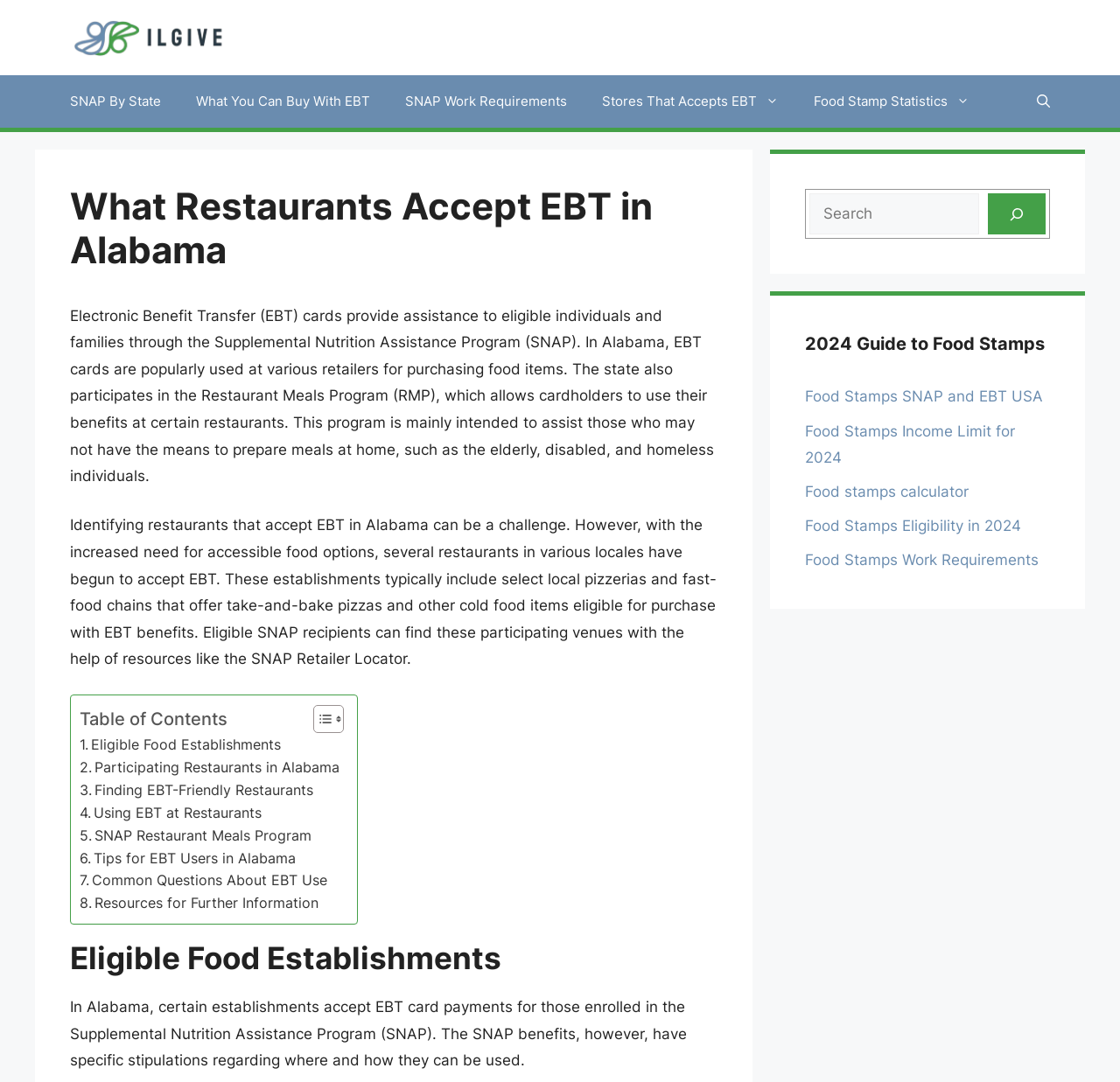Please answer the following query using a single word or phrase: 
What type of program is mentioned in the webpage?

Restaurant Meals Program